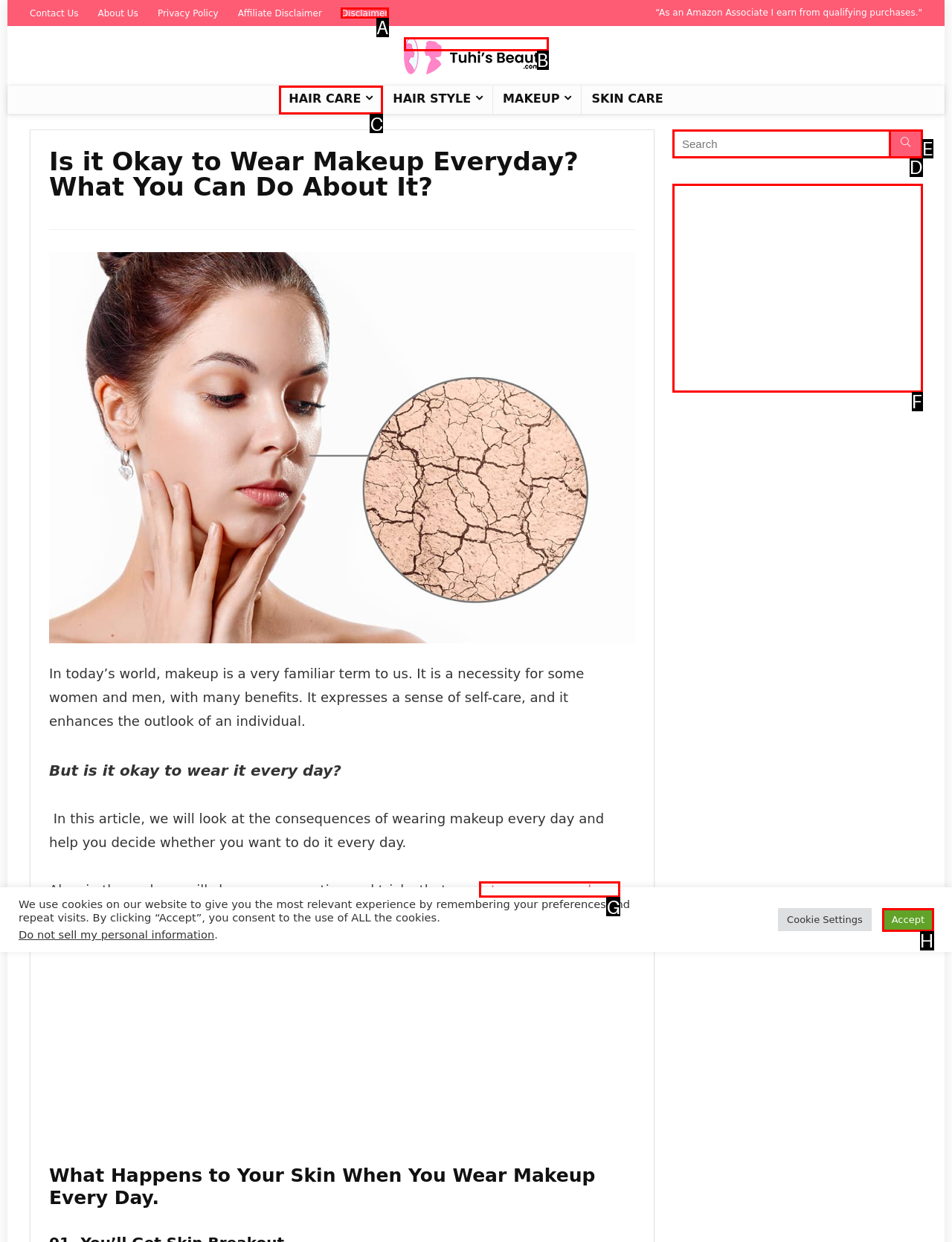Determine which option should be clicked to carry out this task: Read the 'HAIR CARE' article
State the letter of the correct choice from the provided options.

C